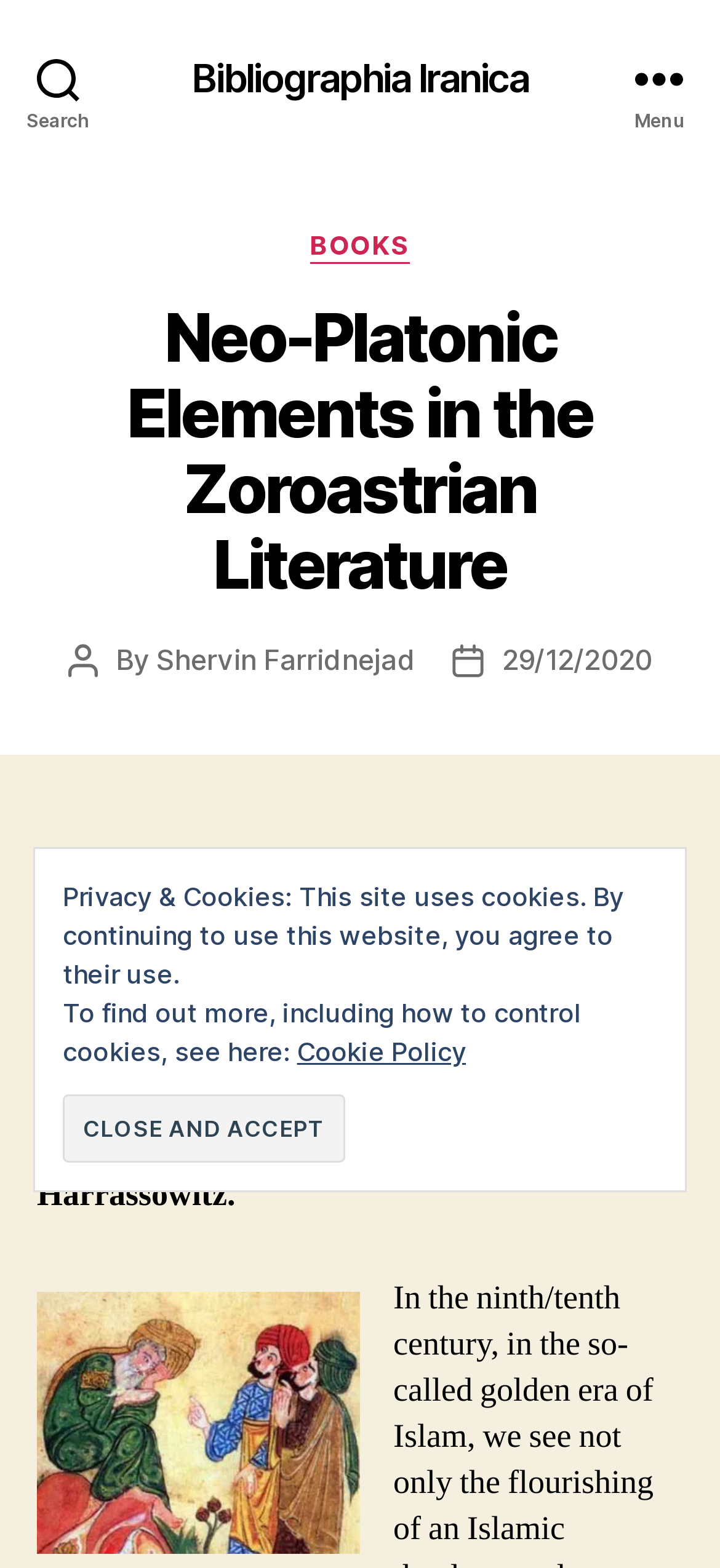What is the name of the editor of the book?
Using the image, respond with a single word or phrase.

Ana Echevarría Arsuaga & Dorothea Weltecke